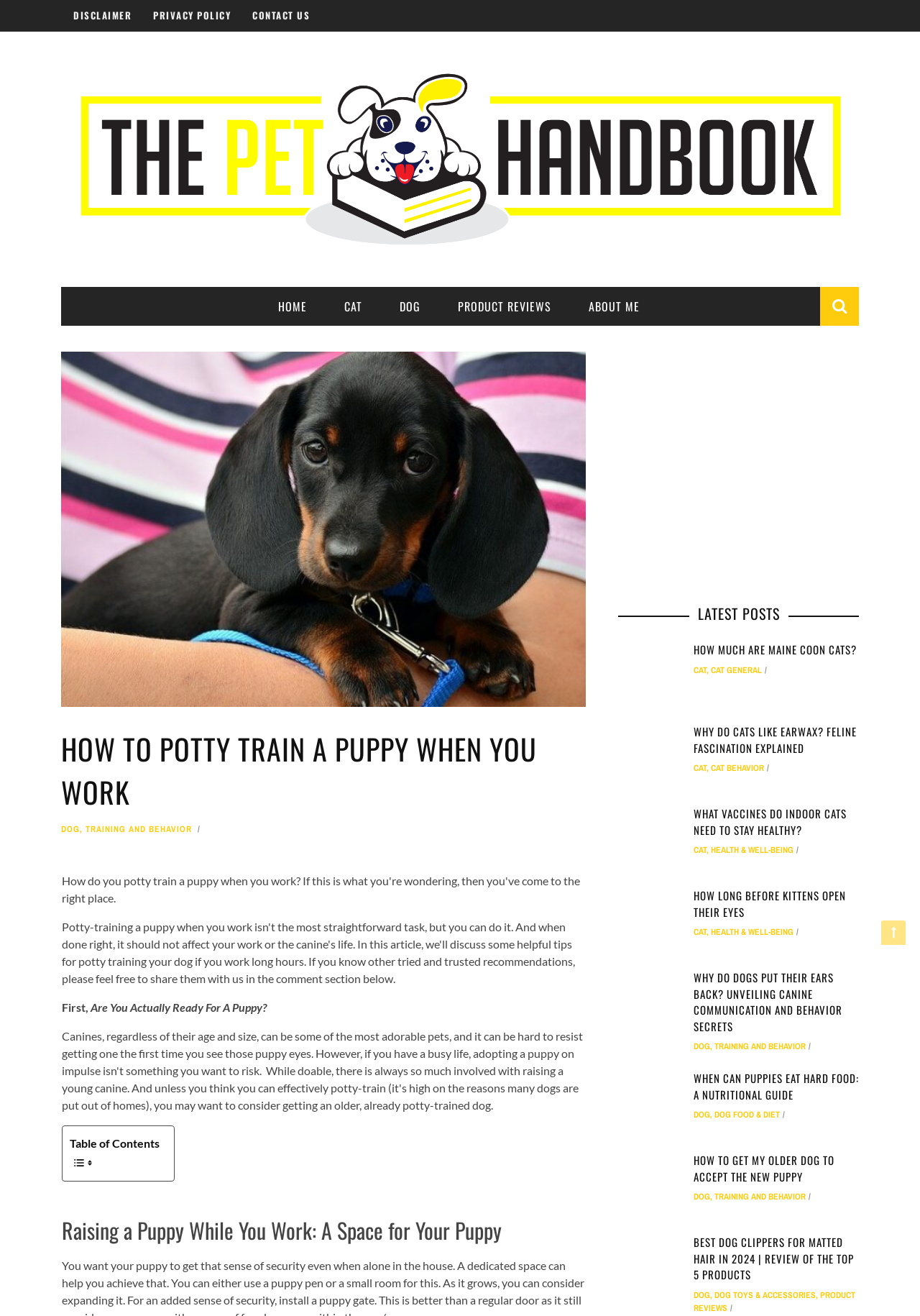Please identify the bounding box coordinates of the area that needs to be clicked to follow this instruction: "Visit the website of BZM Proje ve İnşaat".

None